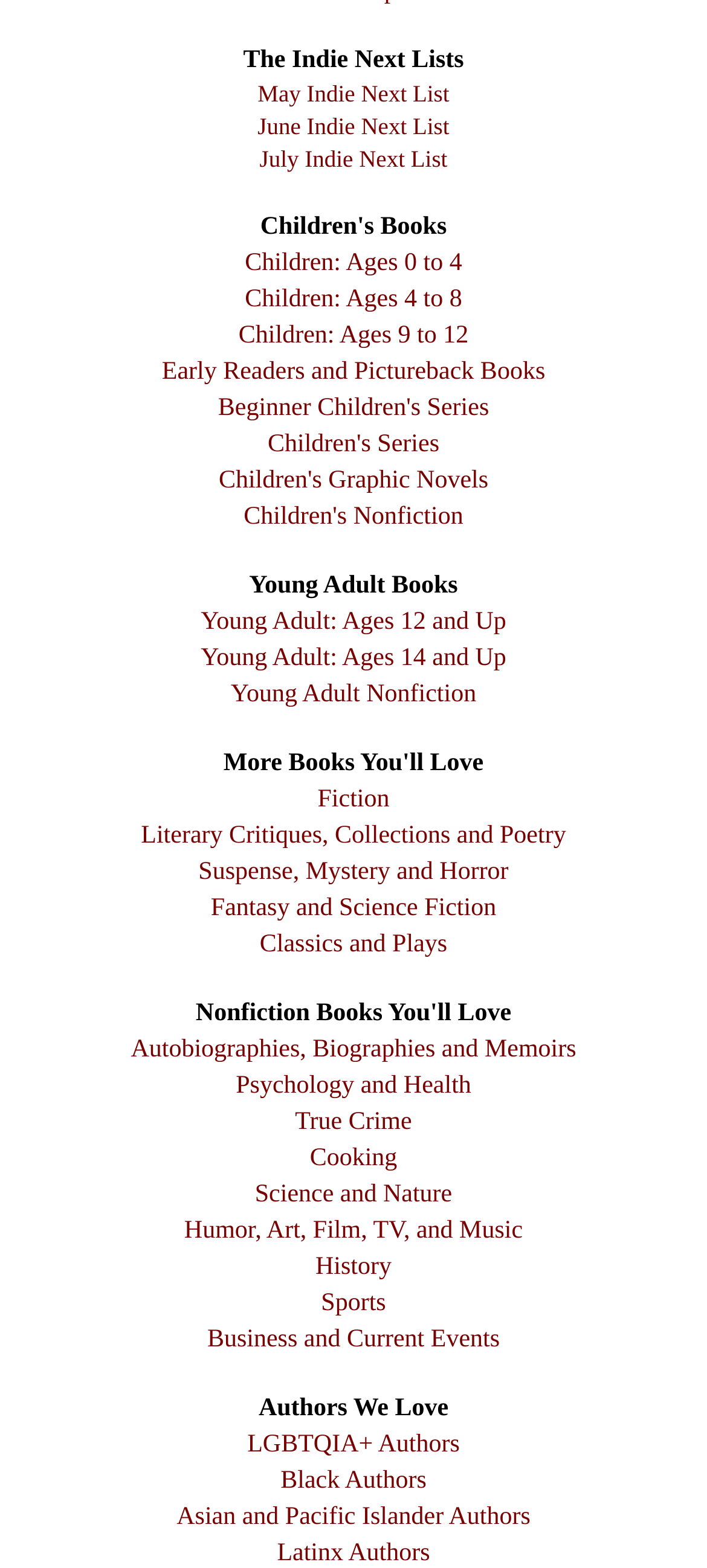What is the theme of the 'Suspense, Mystery and Horror' category?
Please analyze the image and answer the question with as much detail as possible.

The category 'Suspense, Mystery and Horror' suggests that the books listed under this category are thrillers, which typically involve suspenseful, mysterious, and horror elements.